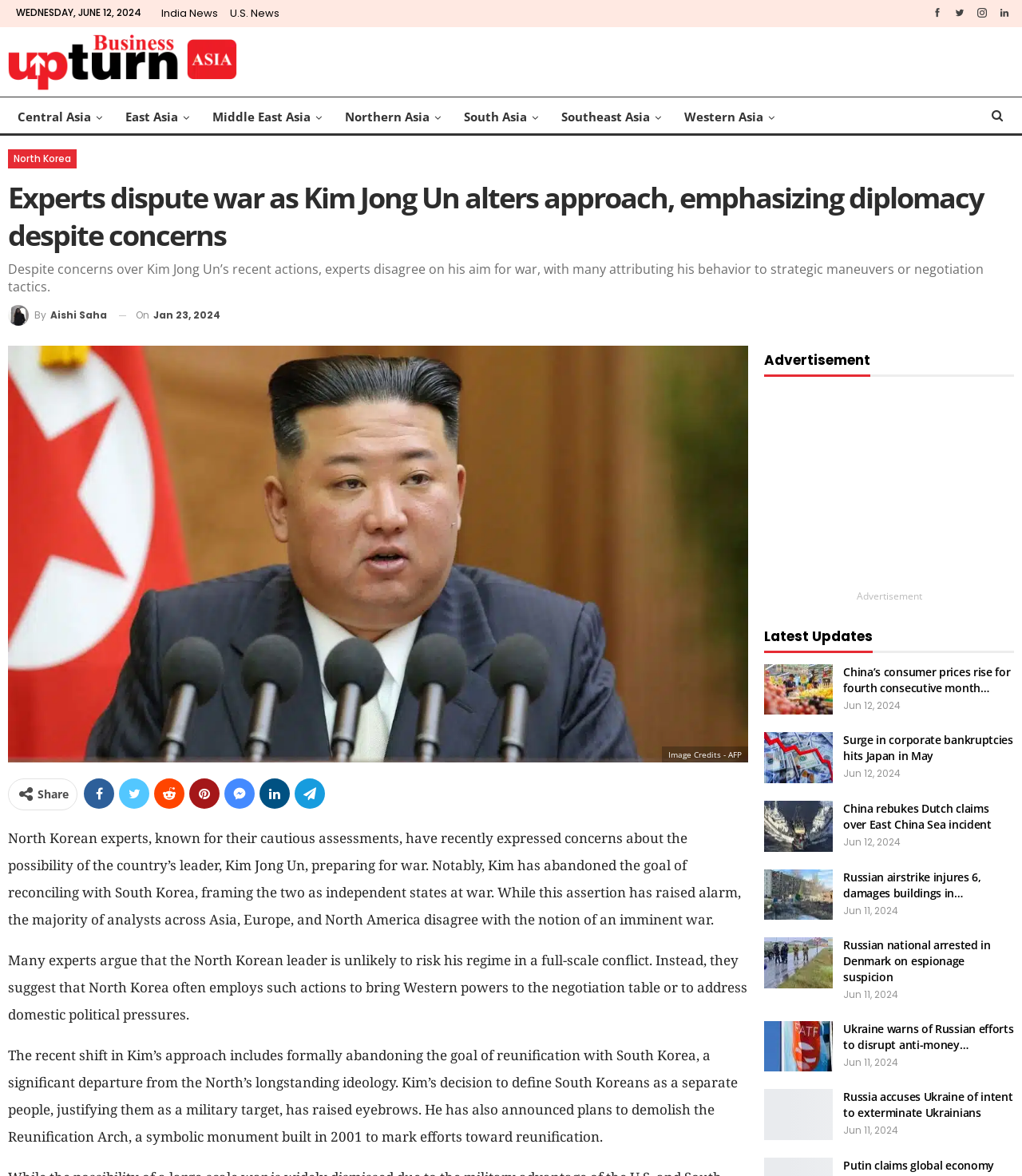What is the date of the article?
Please use the image to provide an in-depth answer to the question.

The date of the article can be found in the time element with the text 'On Jan 23, 2024' which is located below the author's name.